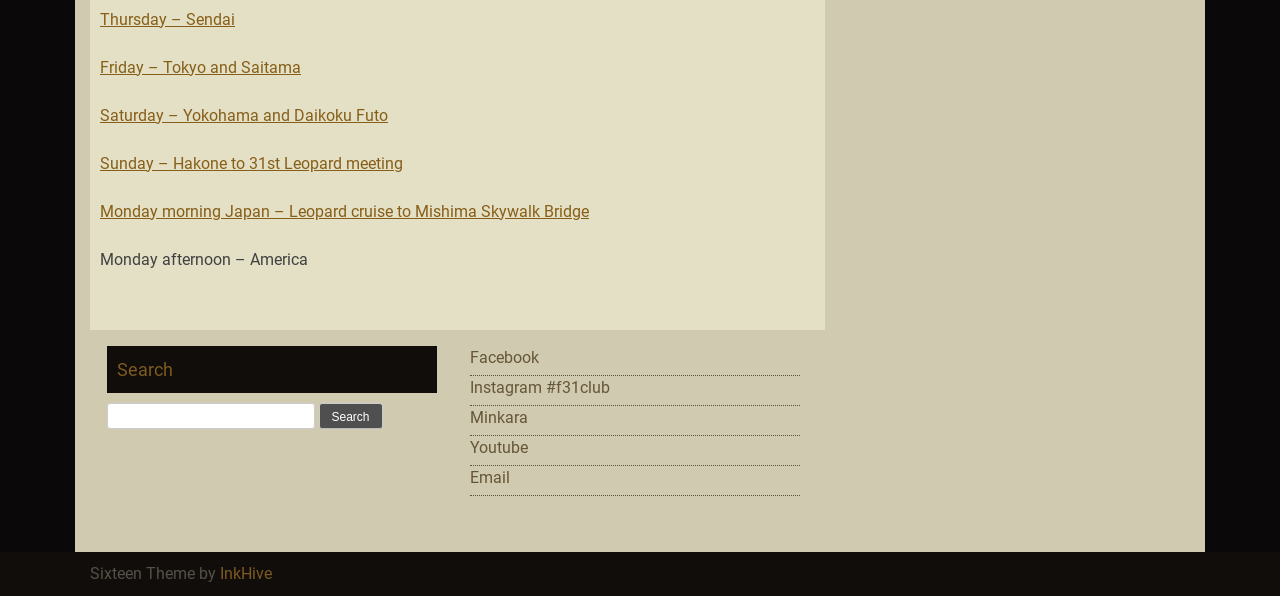What is the last destination of the trip?
Give a thorough and detailed response to the question.

The last link on the webpage is 'Monday afternoon – America', which suggests that the last destination of the trip is America.